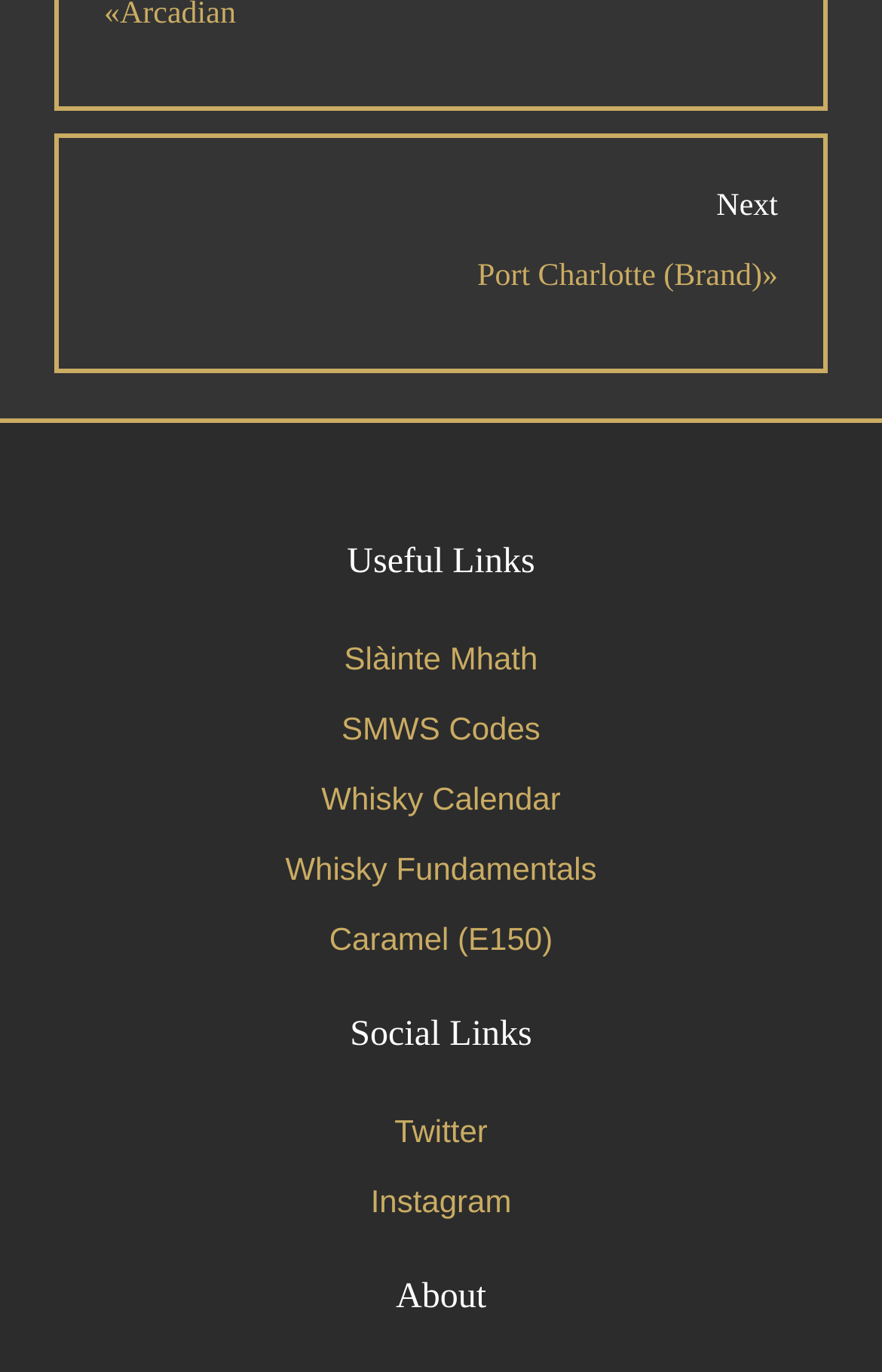Please determine the bounding box coordinates for the UI element described here. Use the format (top-left x, top-left y, bottom-right x, bottom-right y) with values bounded between 0 and 1: Instagram

[0.42, 0.859, 0.58, 0.893]